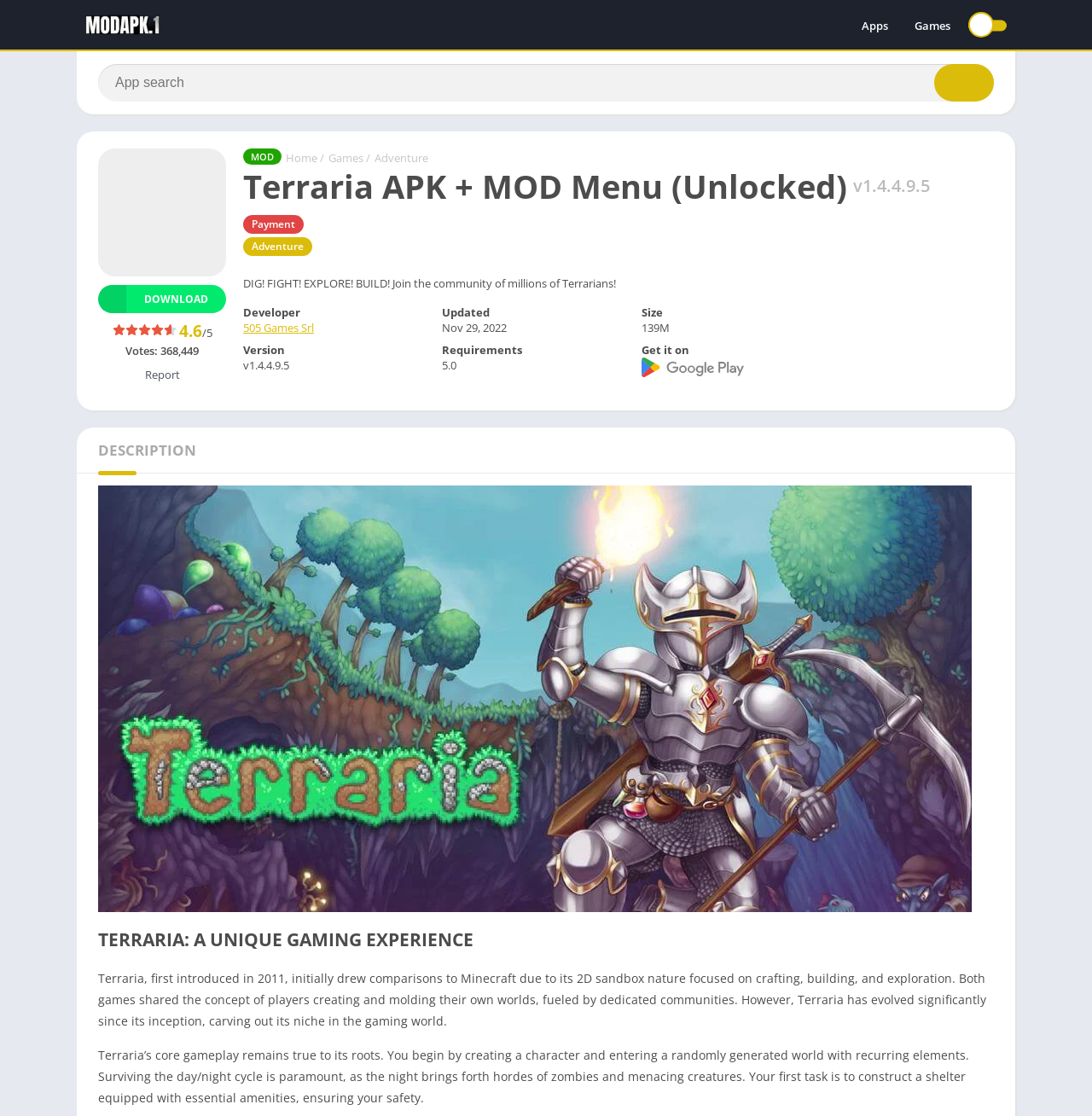Please identify the bounding box coordinates of the element's region that should be clicked to execute the following instruction: "Visit Google Play". The bounding box coordinates must be four float numbers between 0 and 1, i.e., [left, top, right, bottom].

[0.587, 0.327, 0.681, 0.341]